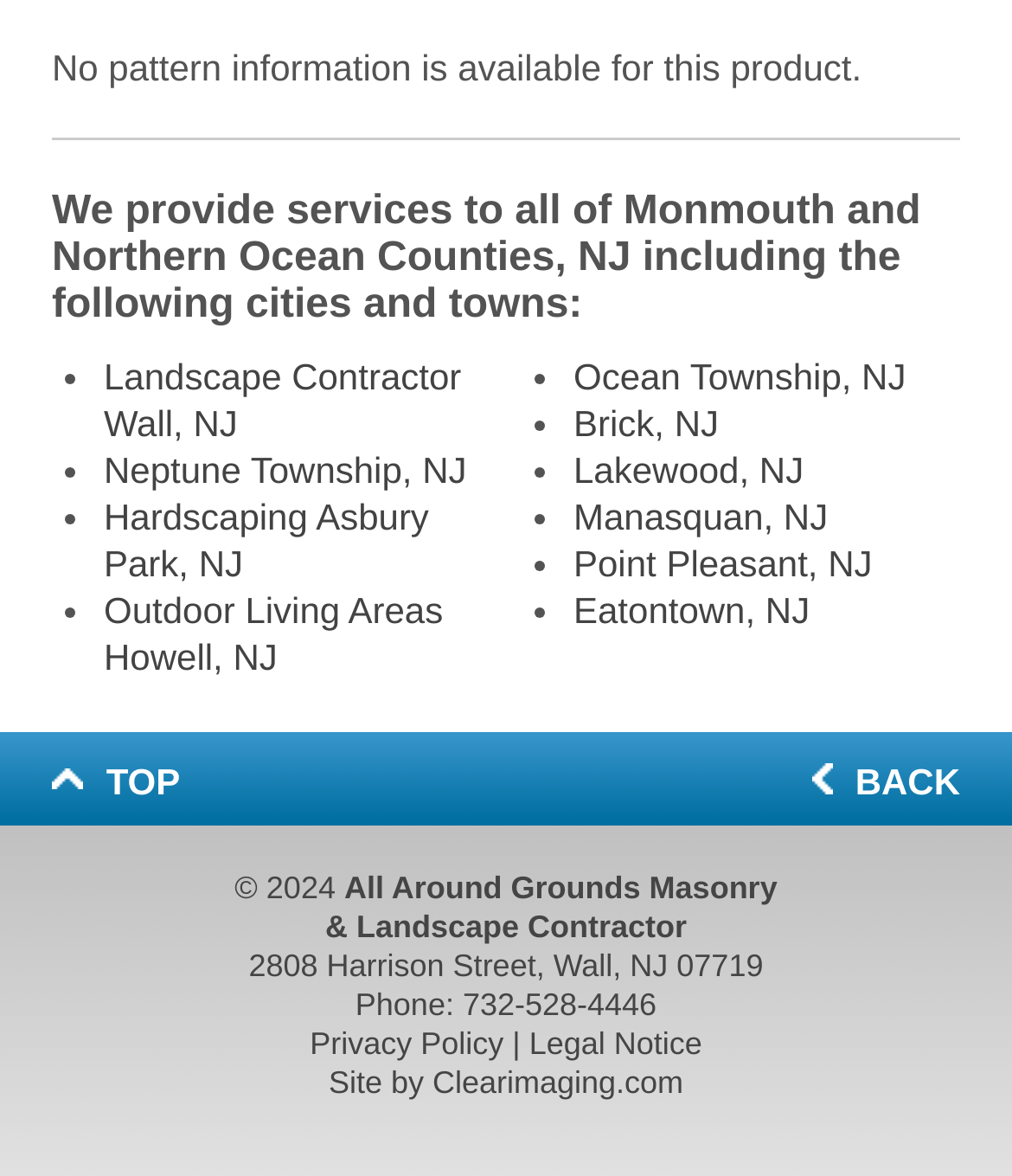What is the company's address?
Please provide an in-depth and detailed response to the question.

The company's address is mentioned at the bottom of the webpage, which is 2808 Harrison Street, Wall, NJ 07719.